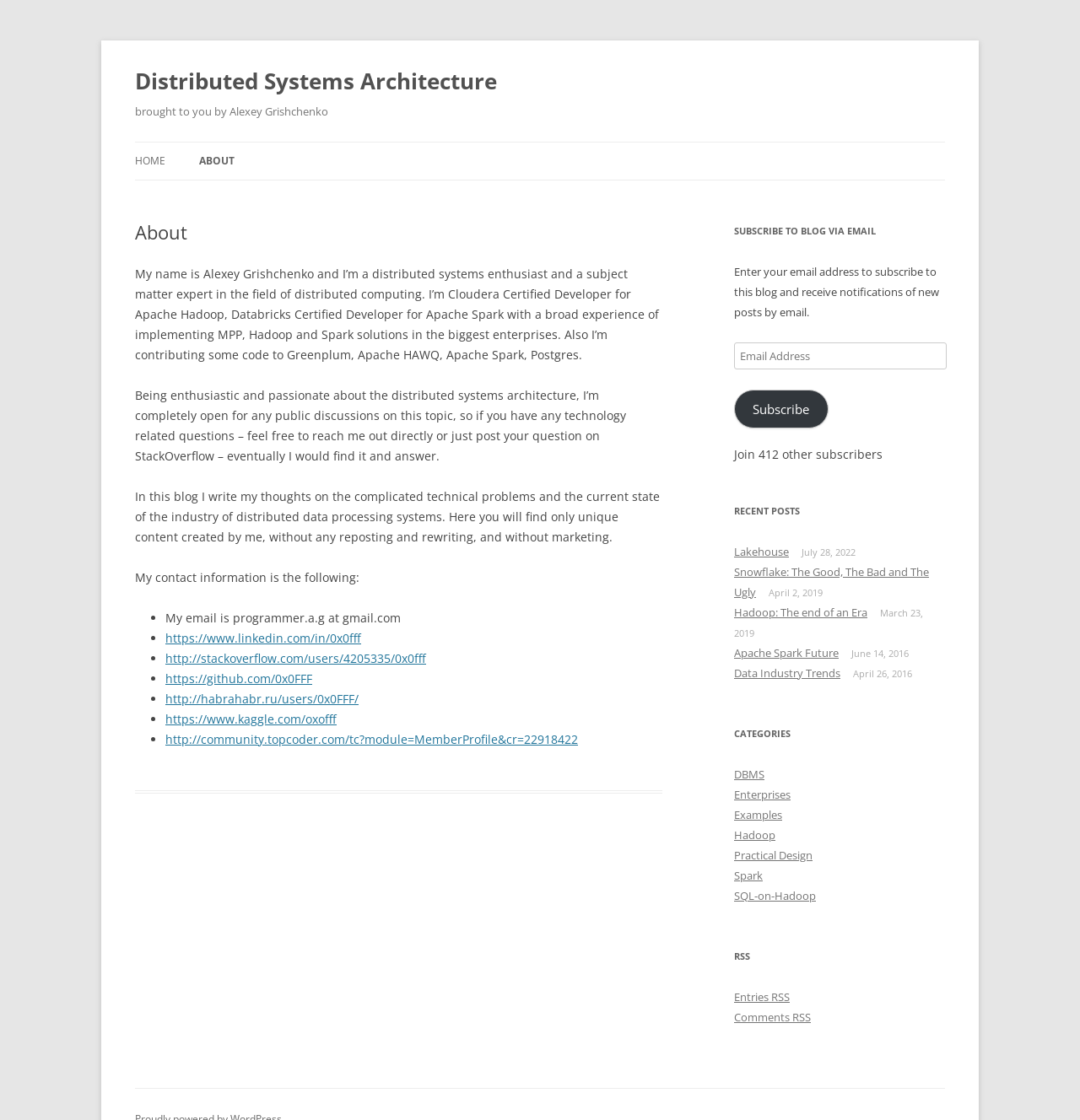Identify the bounding box for the given UI element using the description provided. Coordinates should be in the format (top-left x, top-left y, bottom-right x, bottom-right y) and must be between 0 and 1. Here is the description: Distributed Systems Architecture

[0.125, 0.054, 0.46, 0.09]